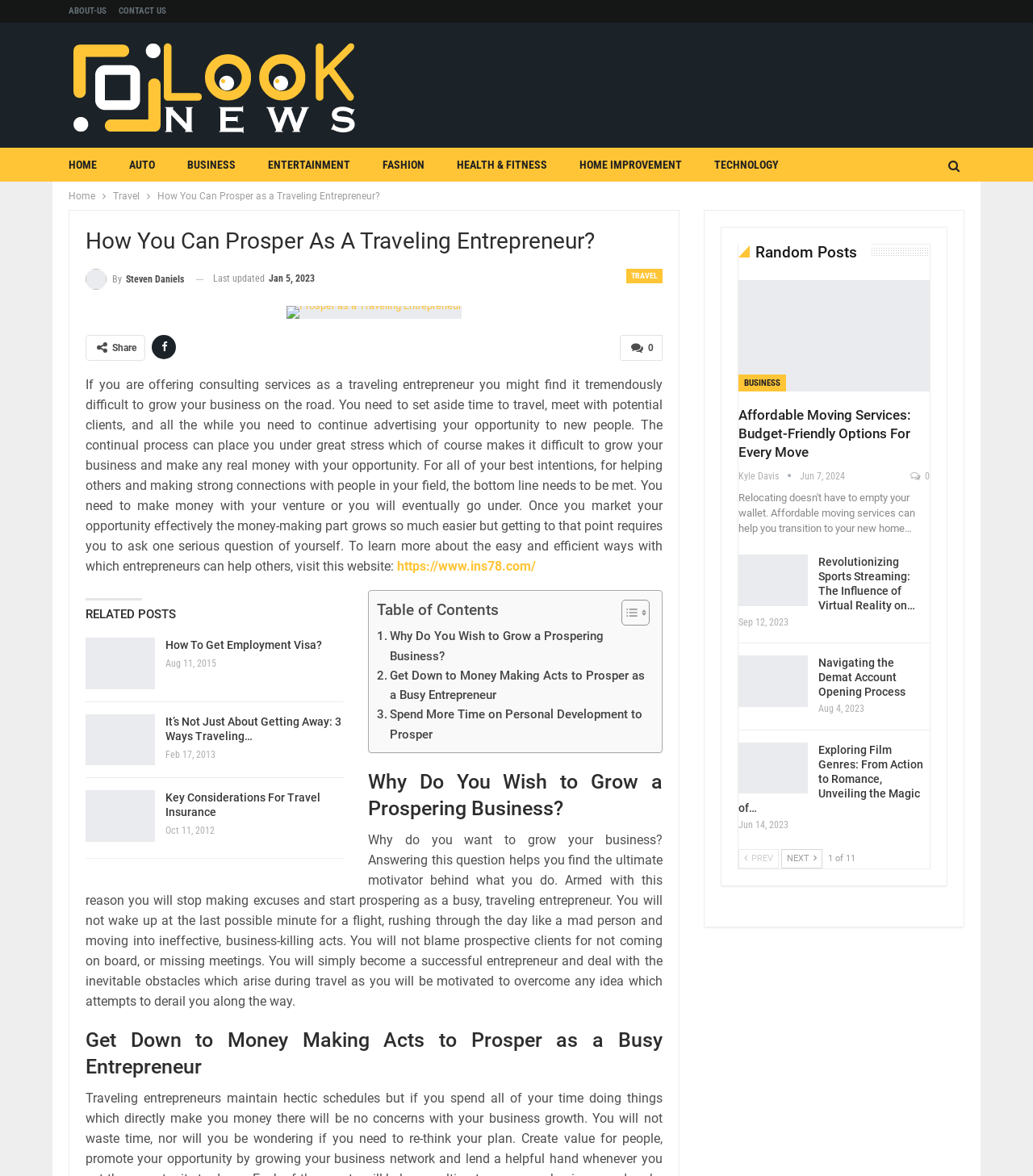What is the category of the article 'How To Get Employment Visa?'?
Using the image, provide a detailed and thorough answer to the question.

I found the article 'How To Get Employment Visa?' in the 'RELATED POSTS' section, and based on its title, I inferred that it belongs to the 'Travel' category.